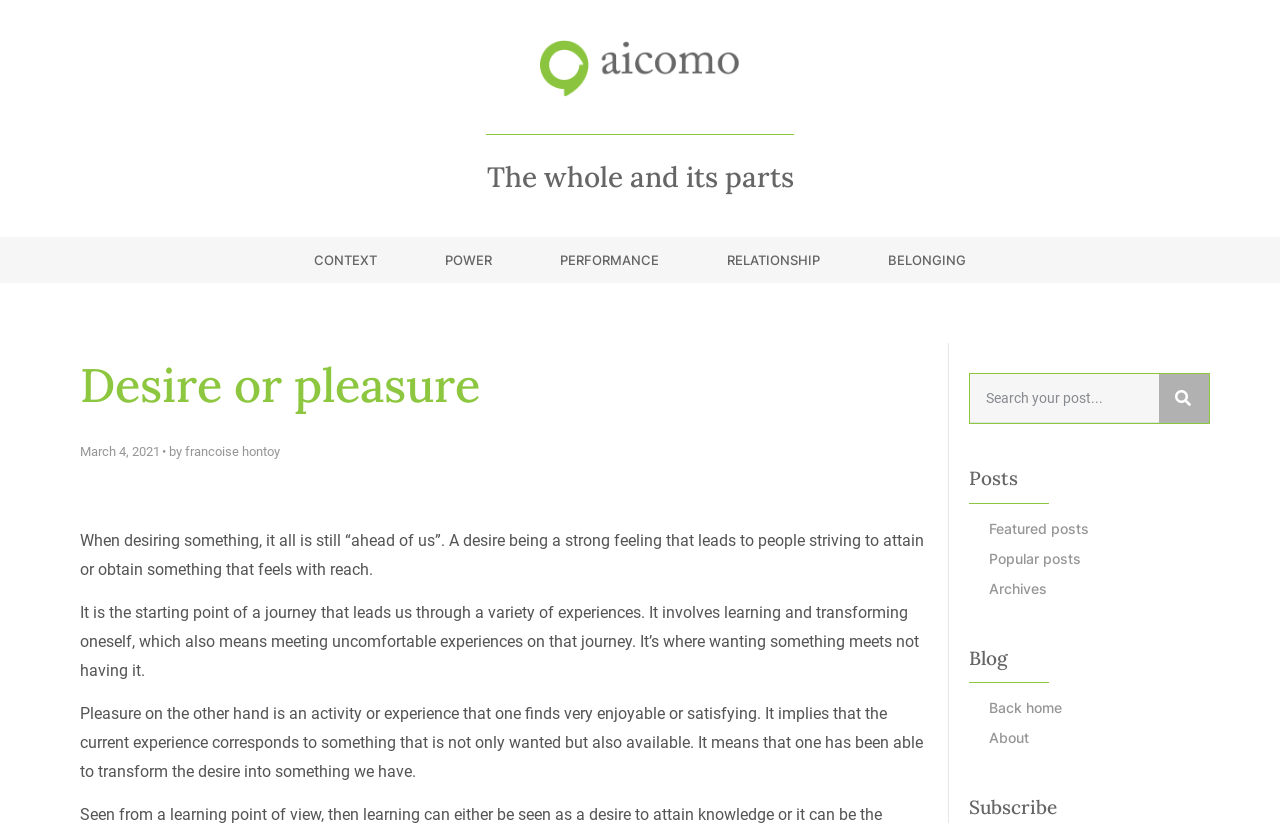Determine the bounding box coordinates of the area to click in order to meet this instruction: "Search for something".

[0.758, 0.454, 0.905, 0.514]